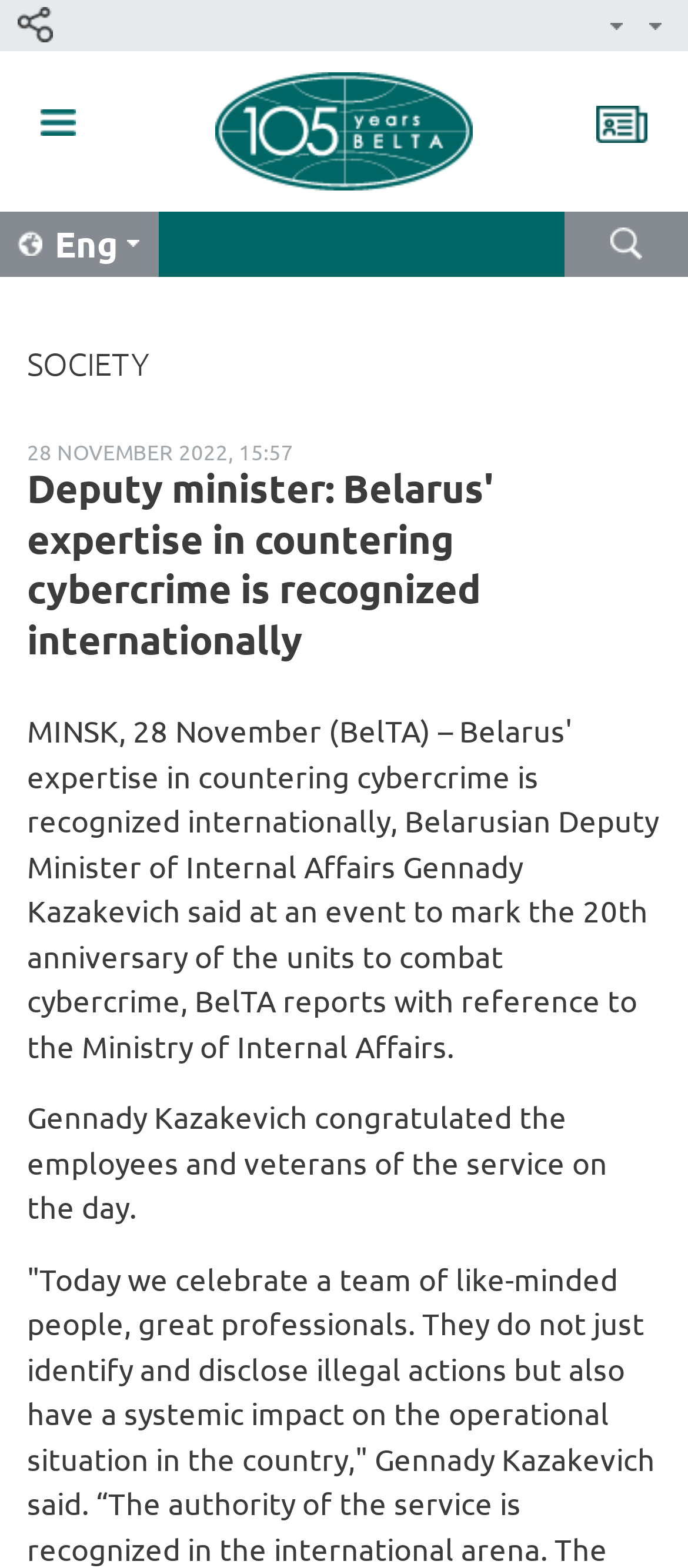Find the bounding box coordinates of the clickable element required to execute the following instruction: "View the 'timeline'". Provide the coordinates as four float numbers between 0 and 1, i.e., [left, top, right, bottom].

[0.867, 0.067, 0.941, 0.091]